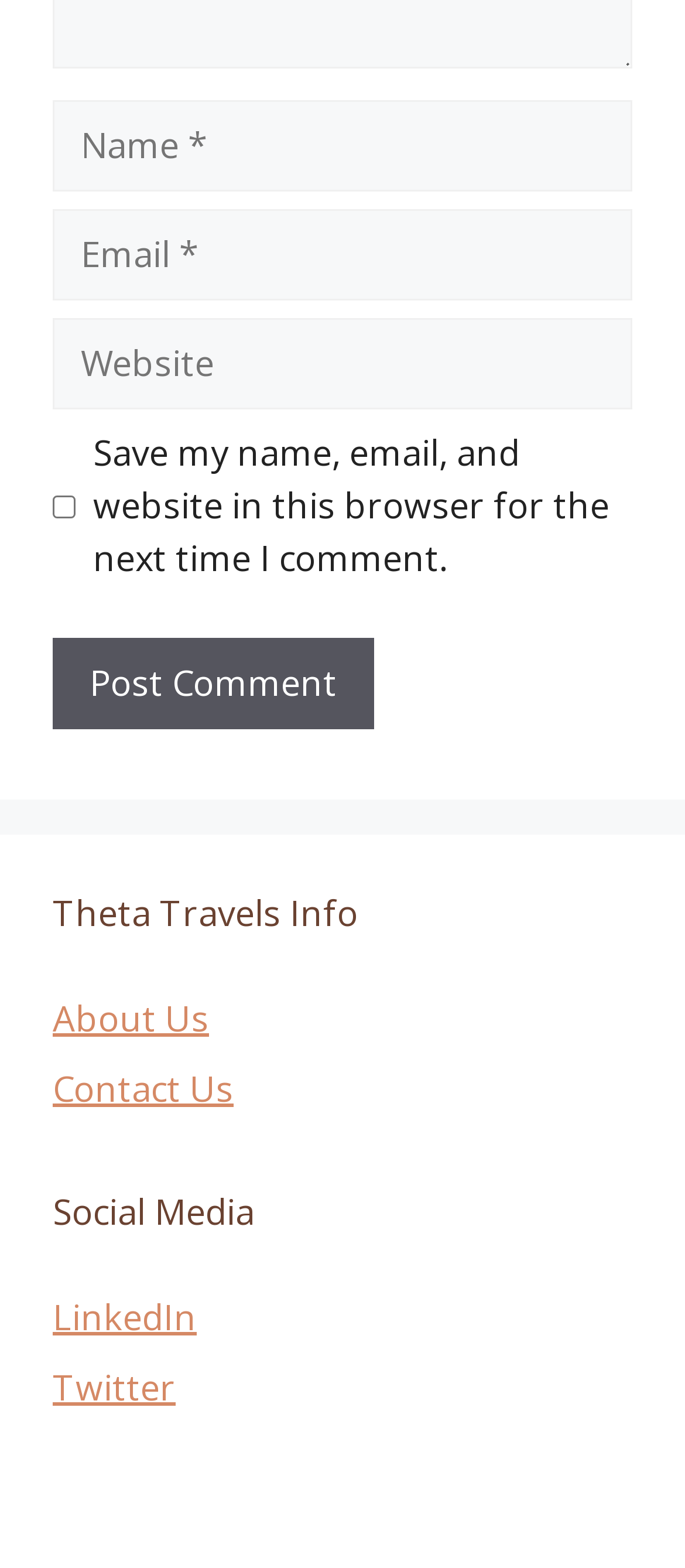What is the button below the checkbox for?
With the help of the image, please provide a detailed response to the question.

The button is located below the checkbox and has the text 'Post Comment'. This suggests that its purpose is to submit the user's comment after filling in the required information.